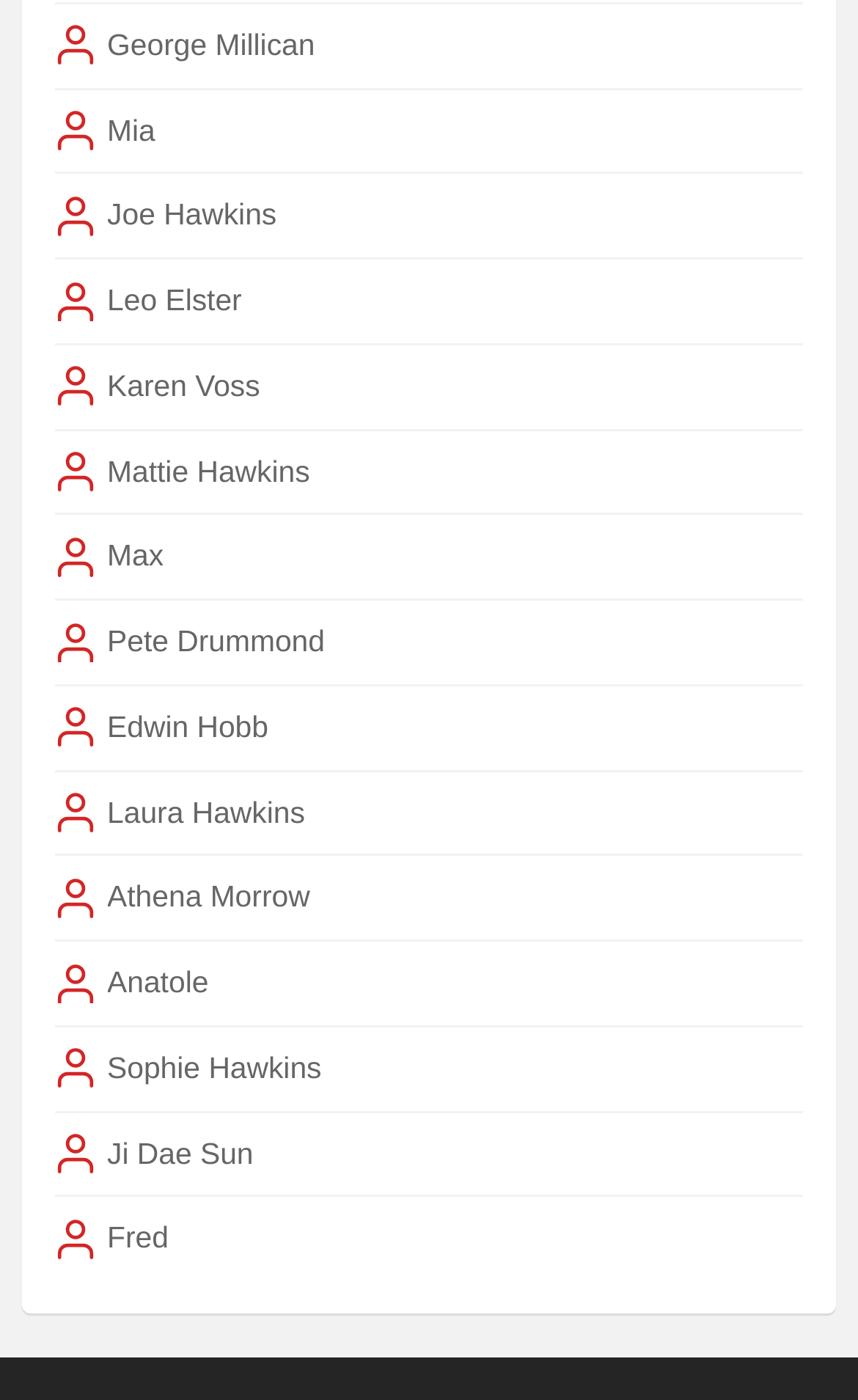Locate the bounding box coordinates of the region to be clicked to comply with the following instruction: "View George Millican's profile". The coordinates must be four float numbers between 0 and 1, in the form [left, top, right, bottom].

[0.125, 0.015, 0.367, 0.05]